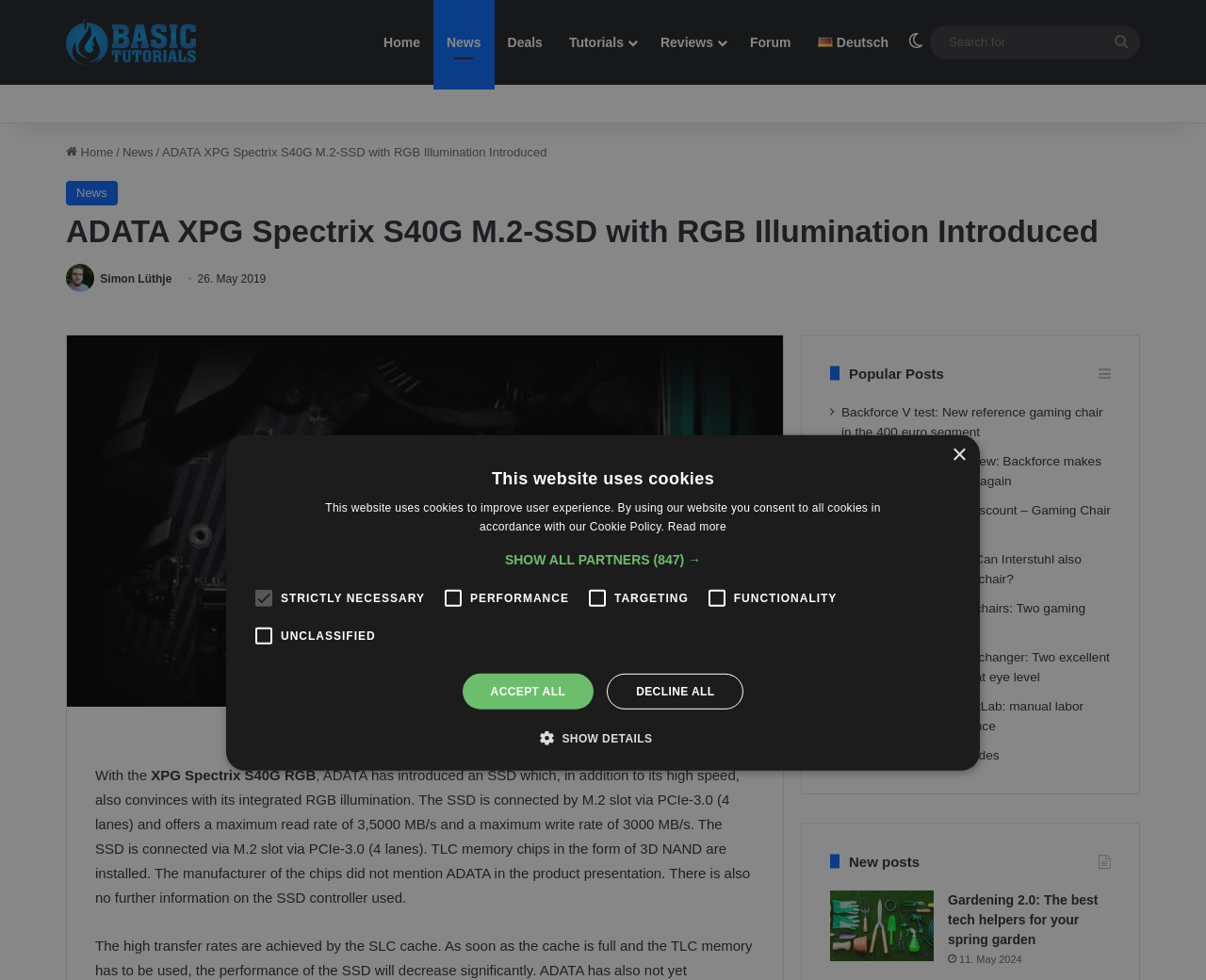Refer to the image and answer the question with as much detail as possible: What is the name of the SSD introduced by ADATA?

The answer can be found in the article's content, where it is mentioned that 'With the XPG Spectrix S40G RGB, ADATA has introduced an SSD...'.